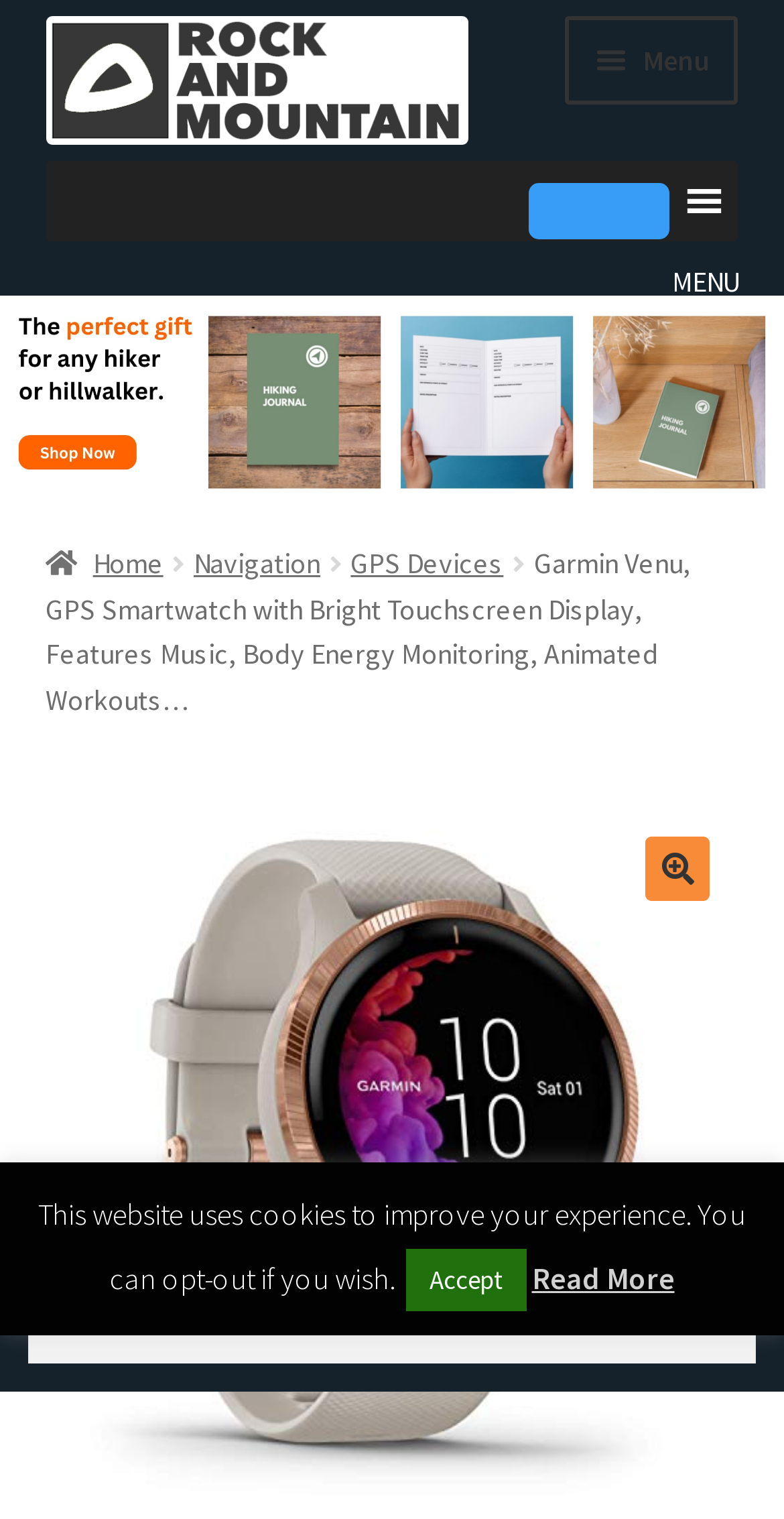Give a one-word or short-phrase answer to the following question: 
How many navigation links are in the primary navigation menu?

9